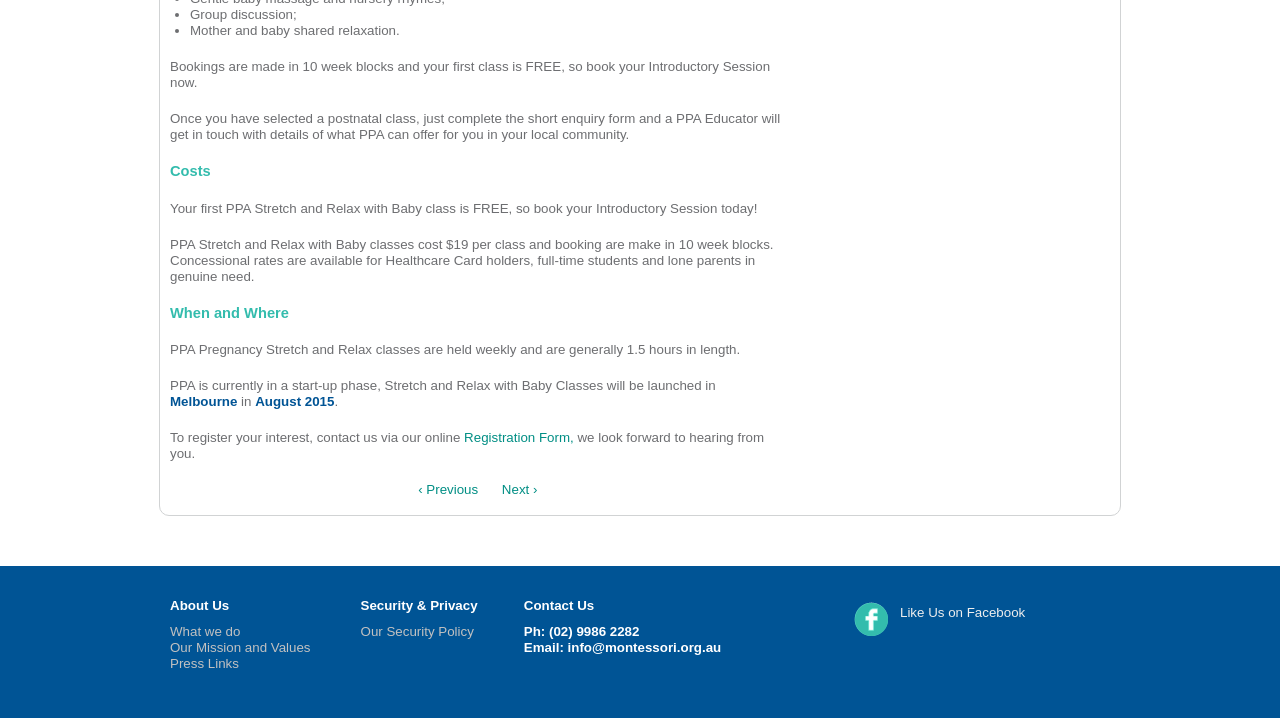Locate the UI element described by Press Links in the provided webpage screenshot. Return the bounding box coordinates in the format (top-left x, top-left y, bottom-right x, bottom-right y), ensuring all values are between 0 and 1.

[0.133, 0.914, 0.187, 0.935]